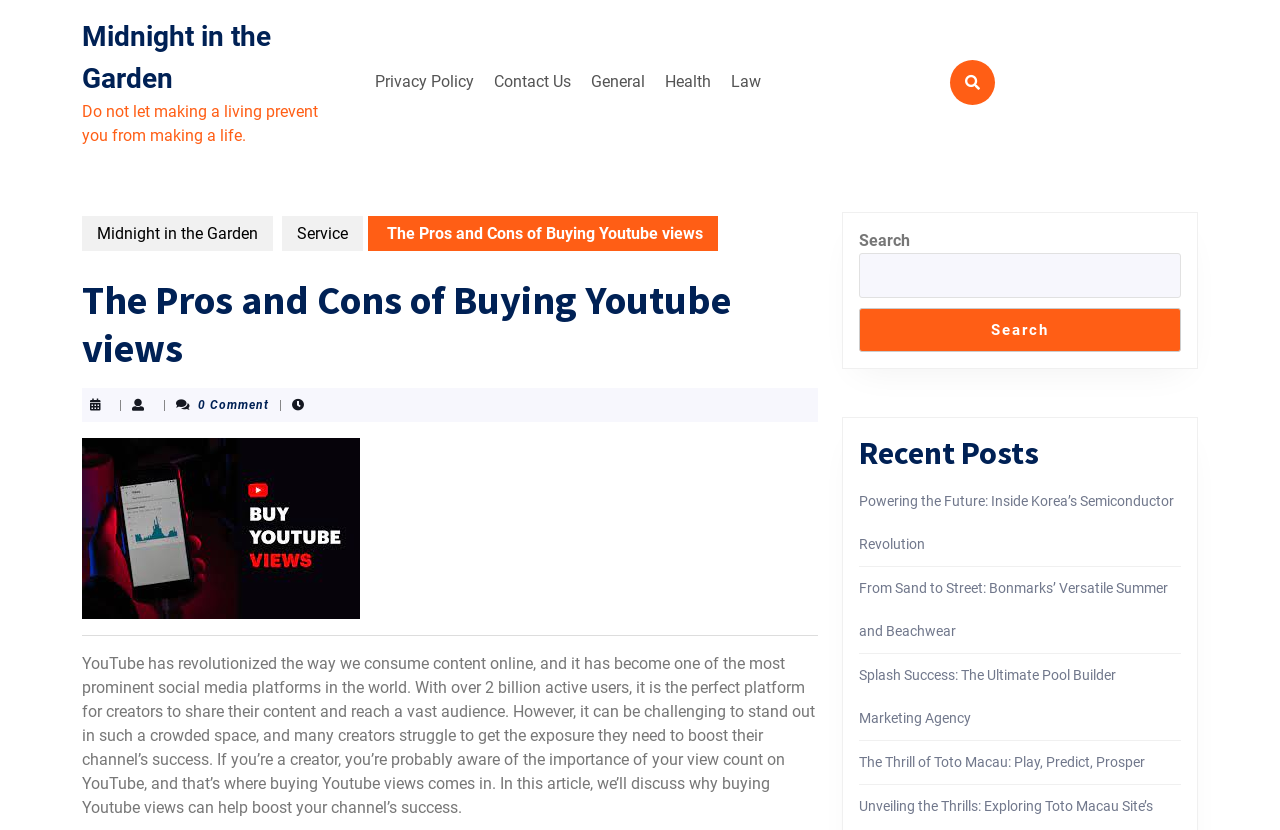How many comments are there on the article?
Please give a detailed answer to the question using the information shown in the image.

I found the comment count by looking at the static text element that says '0 Comment' below the article title.